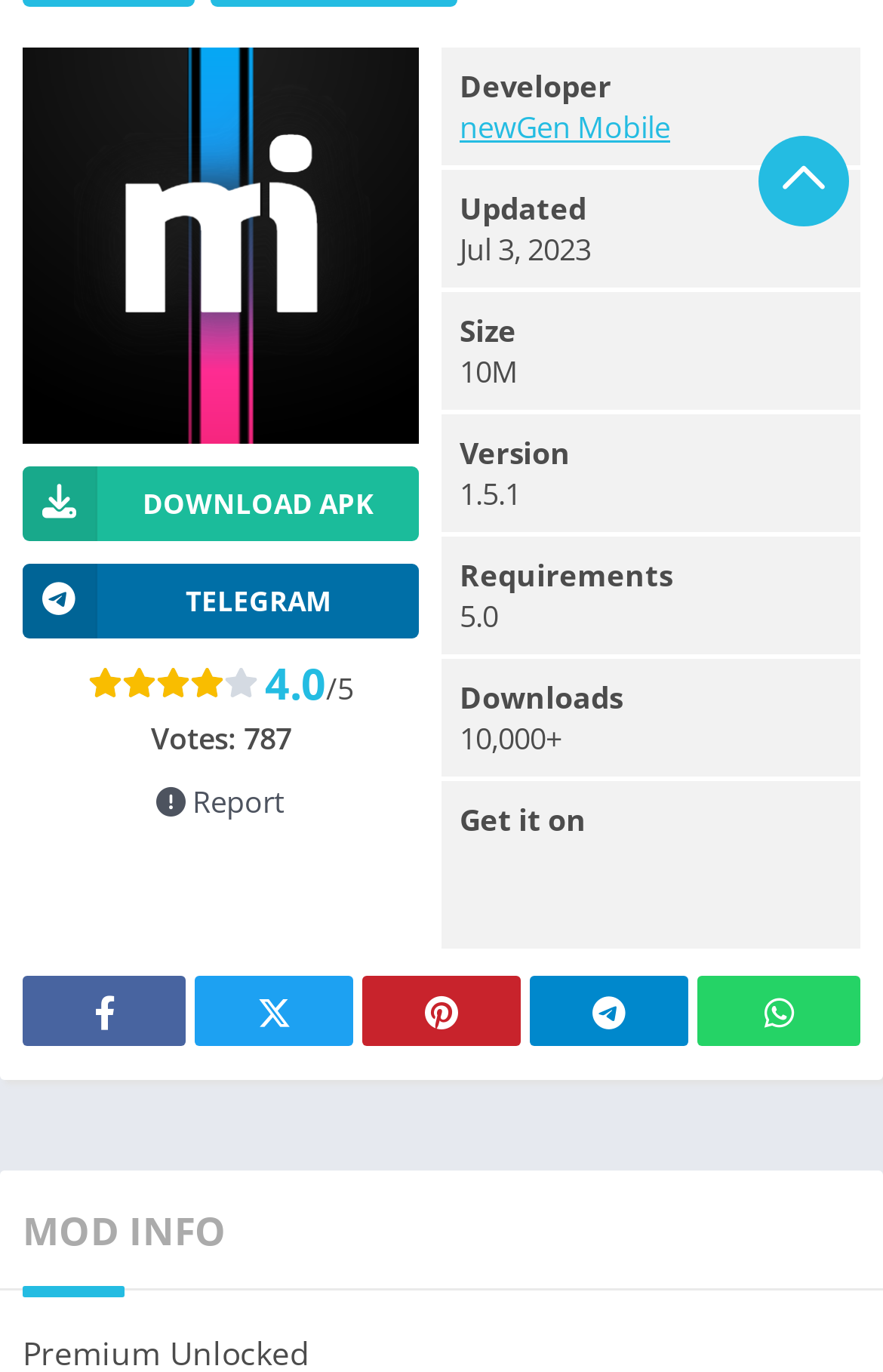Pinpoint the bounding box coordinates of the clickable area needed to execute the instruction: "View Historical Context of Women Rights". The coordinates should be specified as four float numbers between 0 and 1, i.e., [left, top, right, bottom].

None